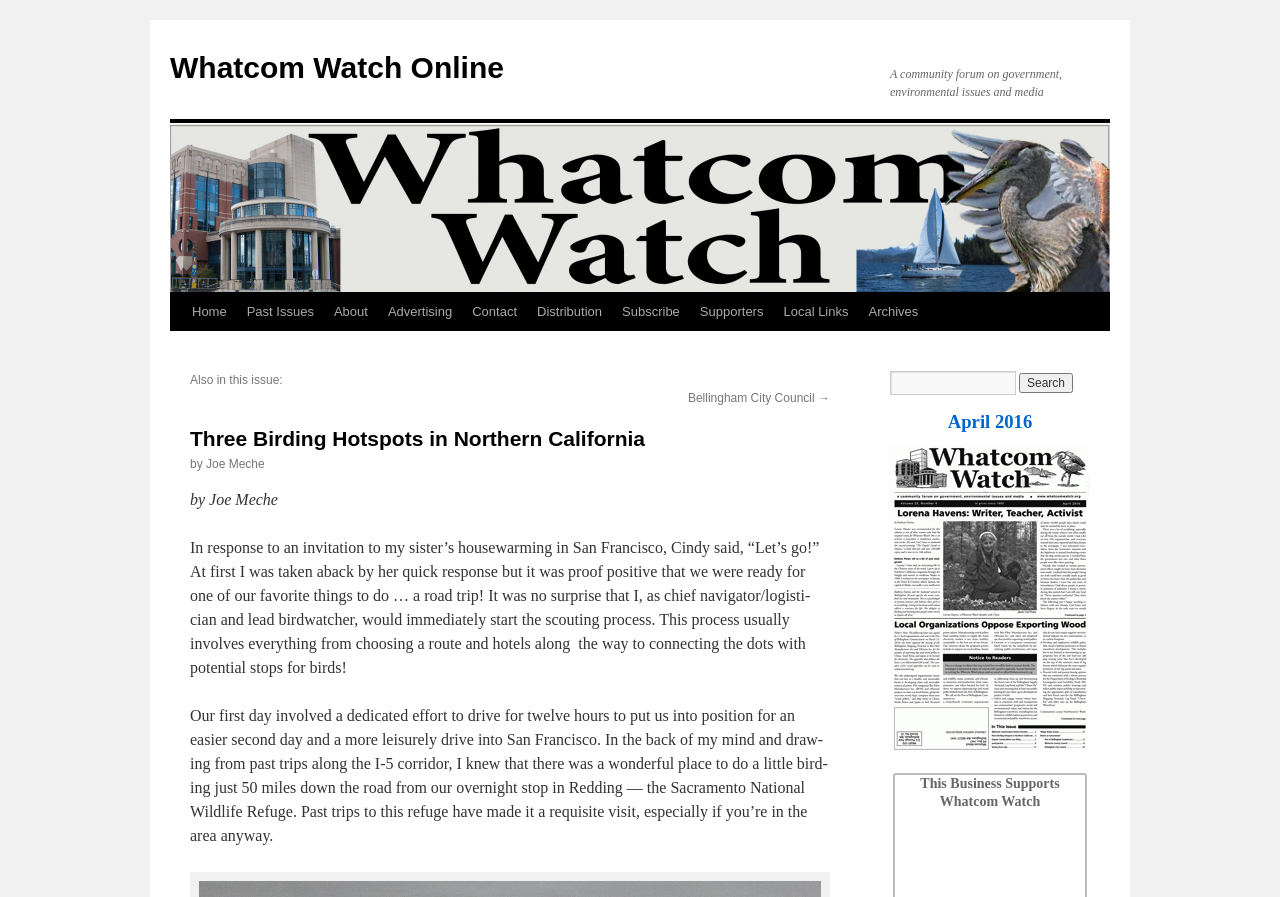Find the bounding box coordinates of the element I should click to carry out the following instruction: "Visit the Sacramento National Wildlife Refuge".

[0.148, 0.789, 0.647, 0.941]